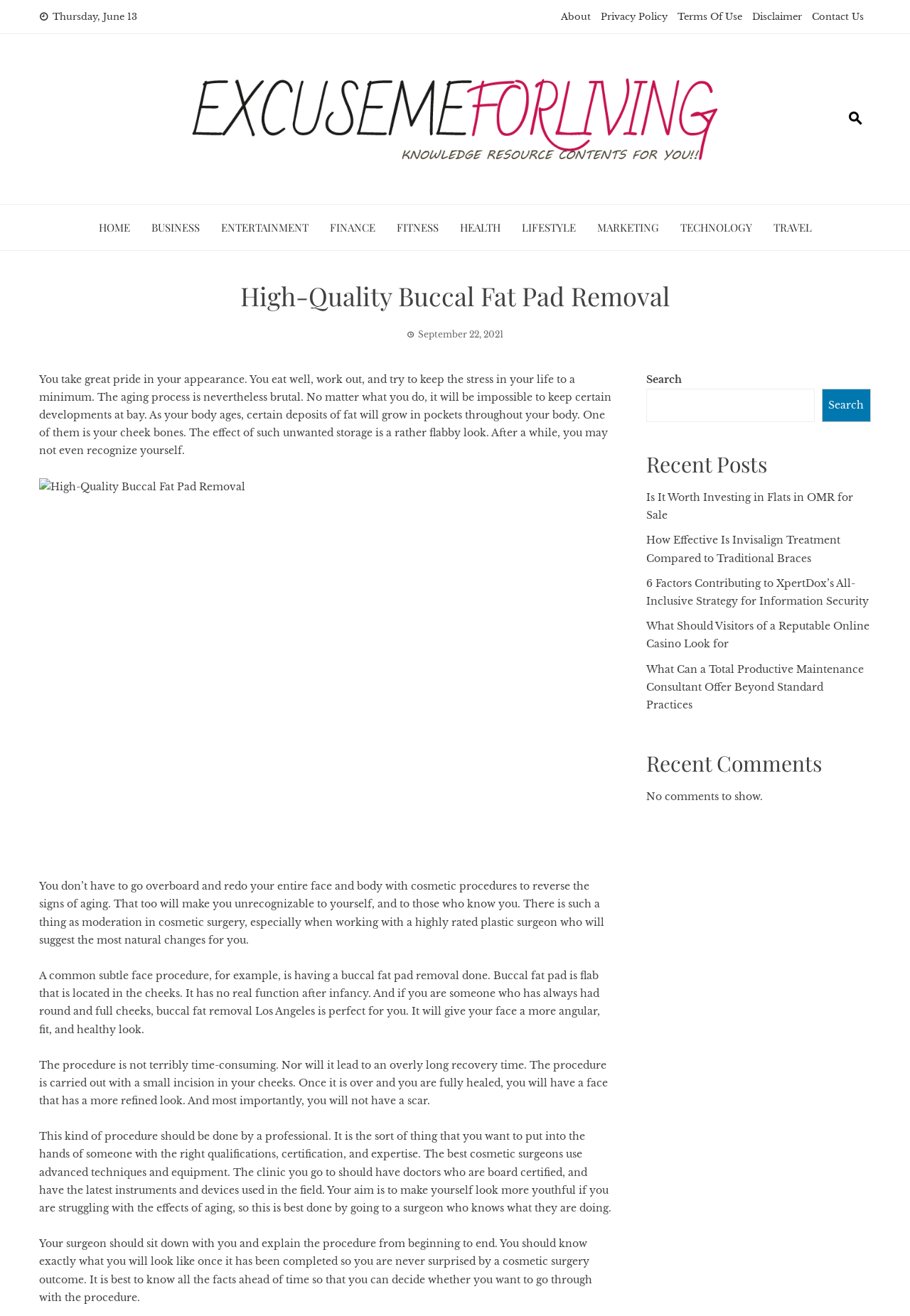Find the bounding box coordinates for the area that should be clicked to accomplish the instruction: "Click on the 'buccal fat pad removal' link".

[0.375, 0.736, 0.505, 0.746]